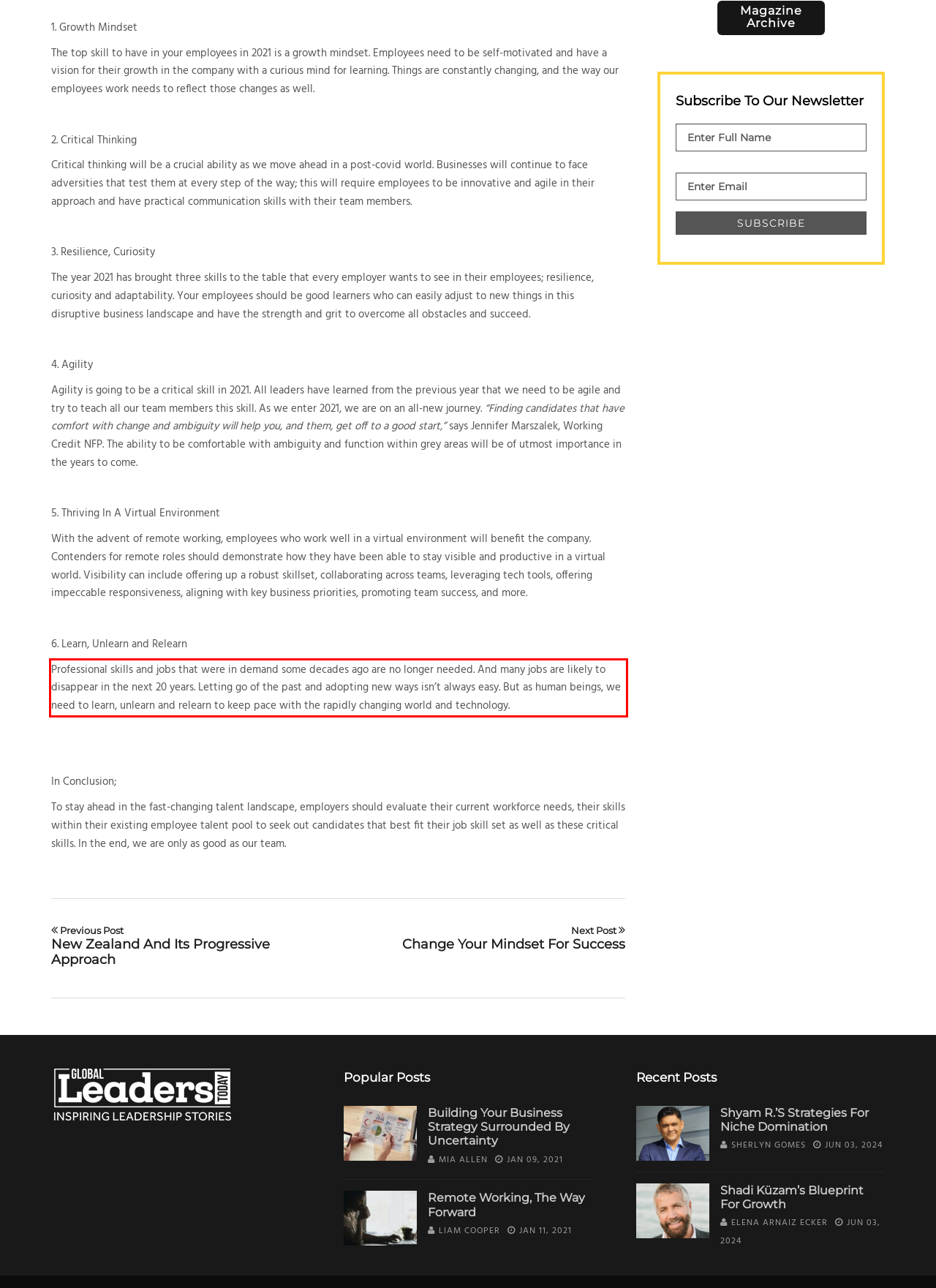From the given screenshot of a webpage, identify the red bounding box and extract the text content within it.

Professional skills and jobs that were in demand some decades ago are no longer needed. And many jobs are likely to disappear in the next 20 years. Letting go of the past and adopting new ways isn’t always easy. But as human beings, we need to learn, unlearn and relearn to keep pace with the rapidly changing world and technology.